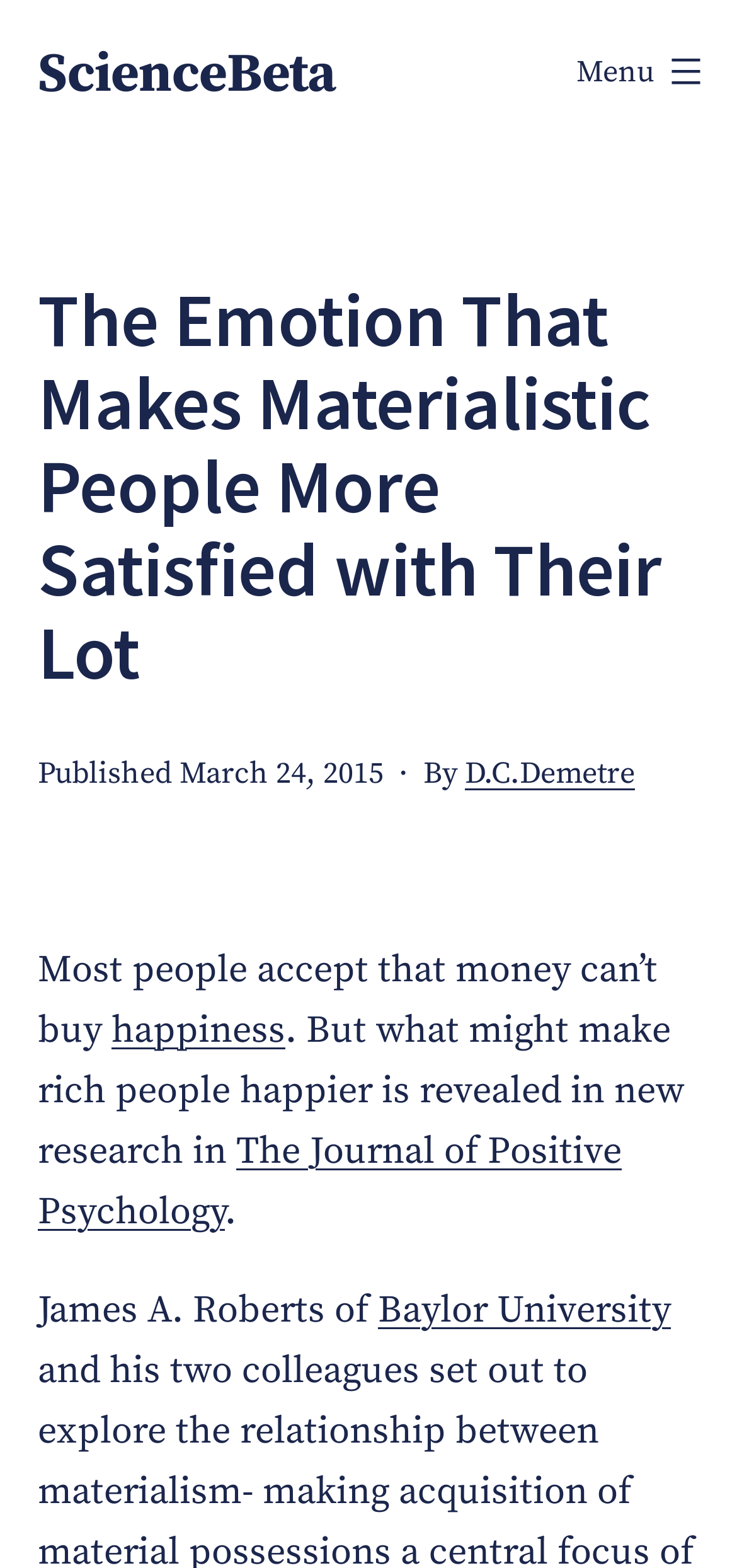What is the topic of the article?
Using the information from the image, provide a comprehensive answer to the question.

I found the answer by looking at the text content of the heading element with OCR text 'The Emotion That Makes Materialistic People More Satisfied with Their Lot' at coordinates [0.051, 0.177, 0.949, 0.443]. This heading is part of the article's main content and is describing the topic of the article, which is related to materialism and happiness.